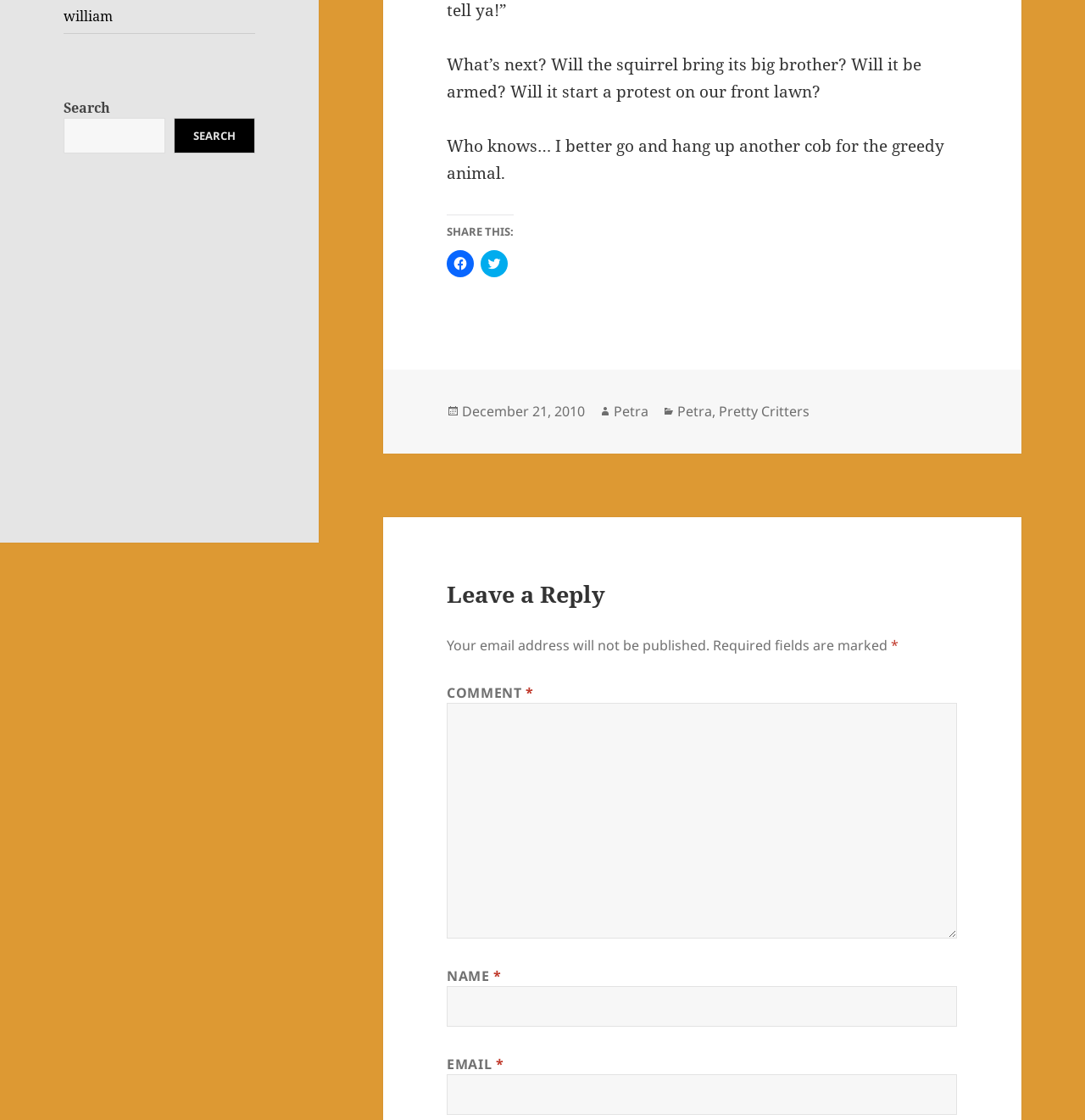Find the bounding box coordinates for the UI element whose description is: "parent_node: SEARCH name="s"". The coordinates should be four float numbers between 0 and 1, in the format [left, top, right, bottom].

[0.059, 0.105, 0.153, 0.137]